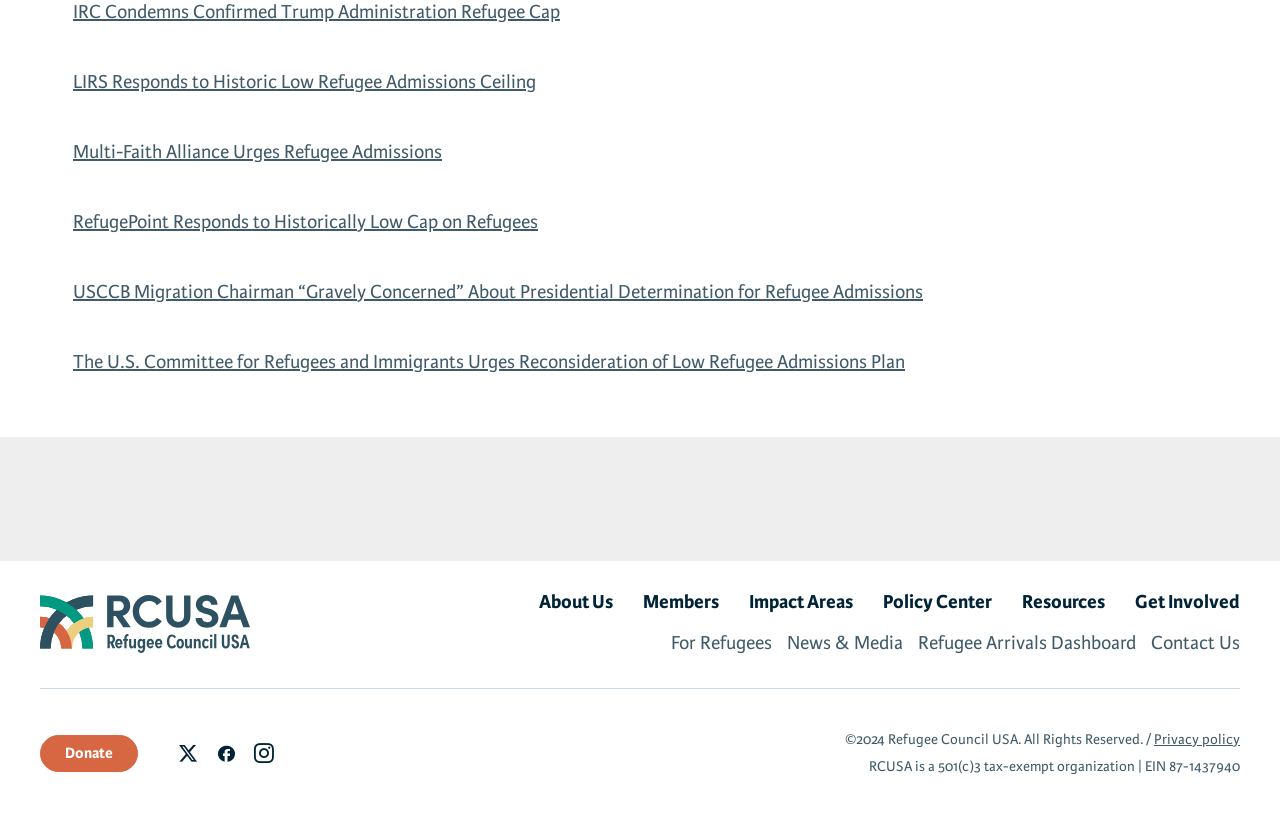How many navigation links are at the top of the page?
Look at the image and answer with only one word or phrase.

7